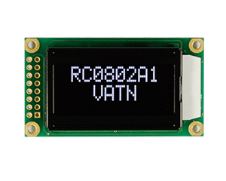How many characters can the display show?
Answer briefly with a single word or phrase based on the image.

Up to 8